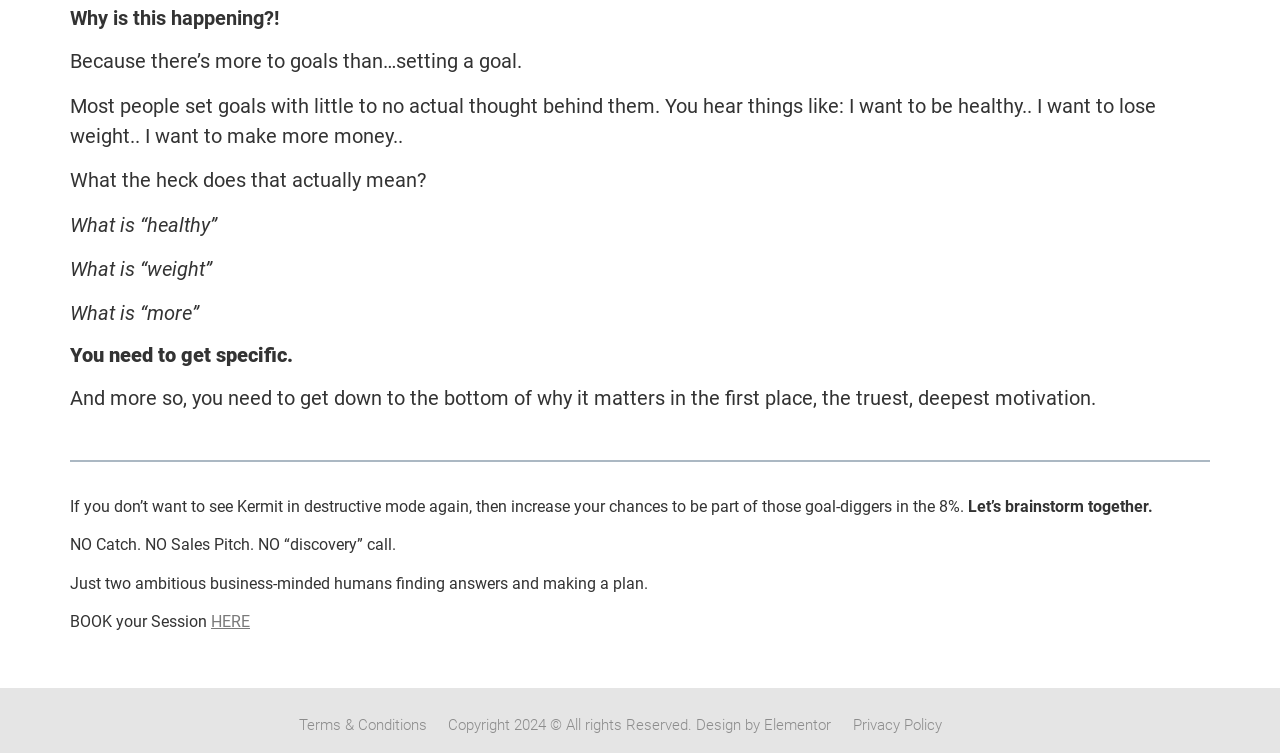From the element description: "Privacy Policy", extract the bounding box coordinates of the UI element. The coordinates should be expressed as four float numbers between 0 and 1, in the order [left, top, right, bottom].

[0.667, 0.951, 0.736, 0.975]